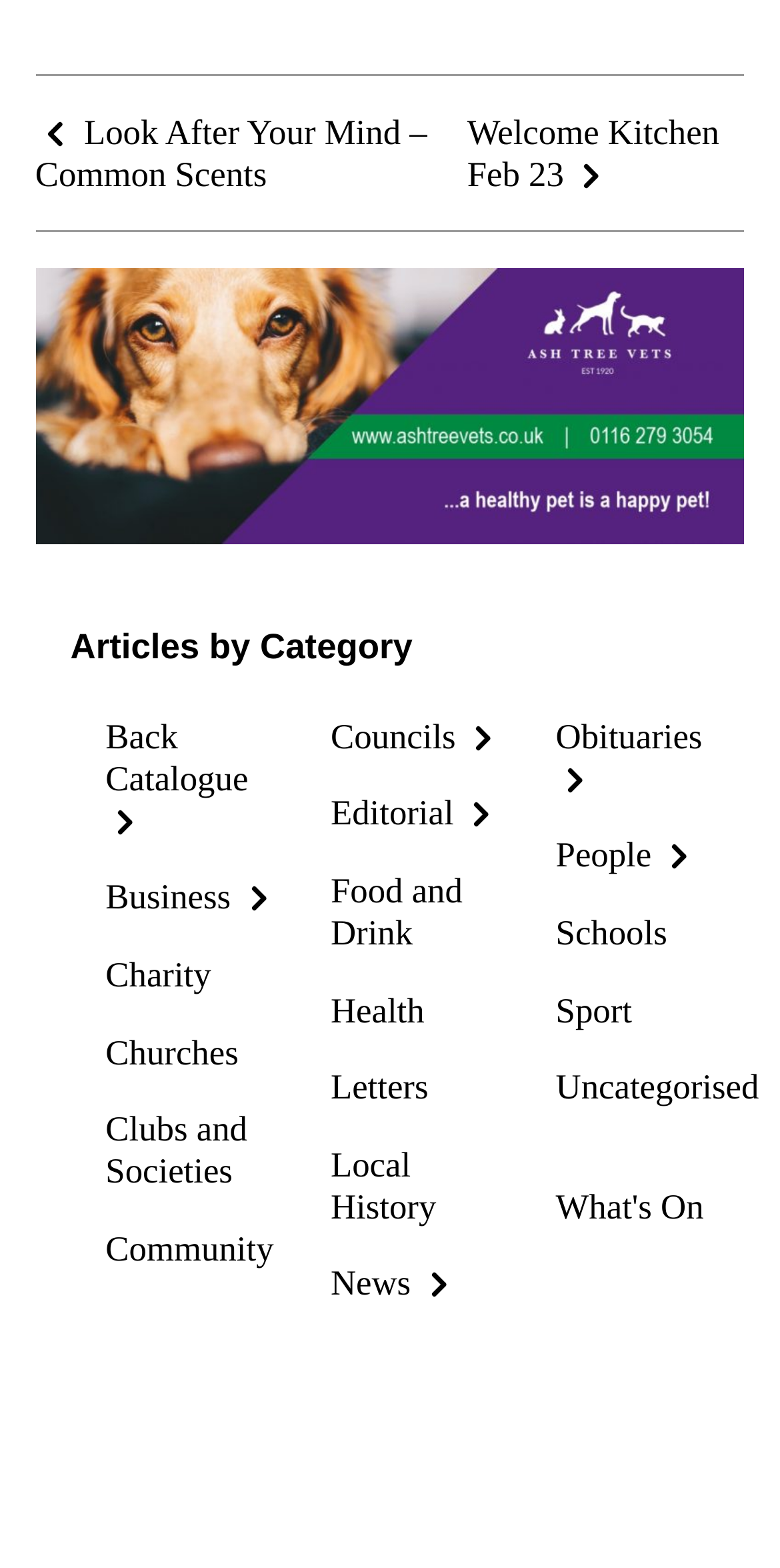Determine the bounding box coordinates for the area that should be clicked to carry out the following instruction: "View articles by category".

[0.09, 0.4, 0.955, 0.427]